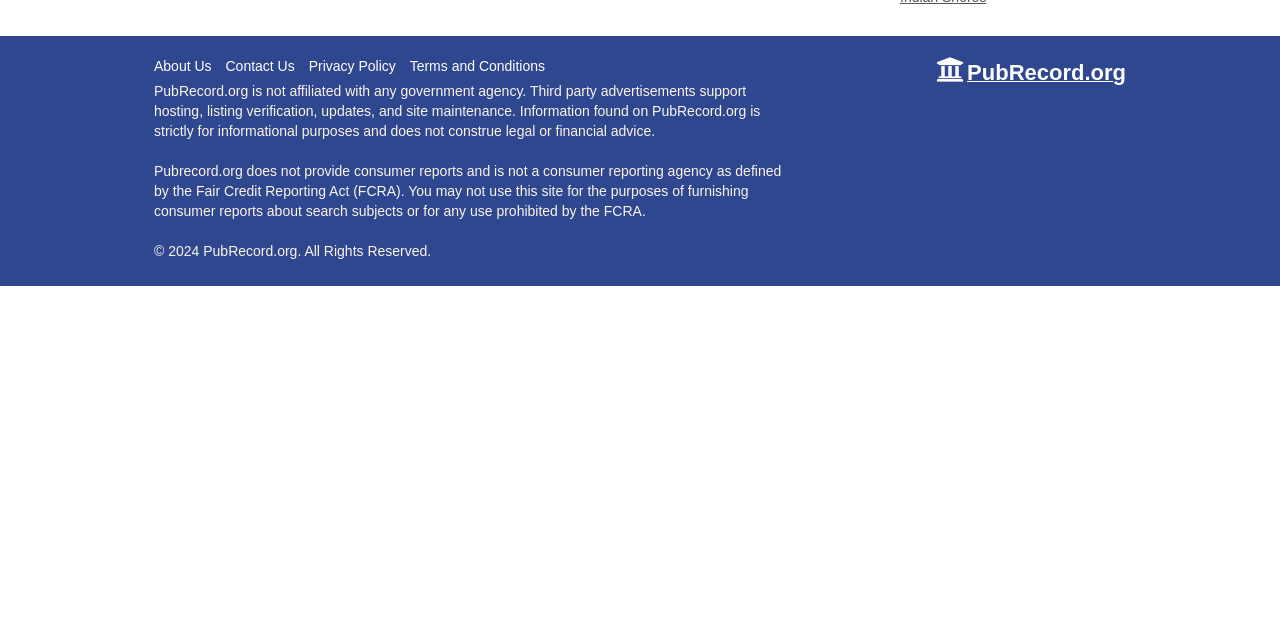Highlight the bounding box of the UI element that corresponds to this description: "PubRecord.org".

[0.731, 0.104, 0.88, 0.129]